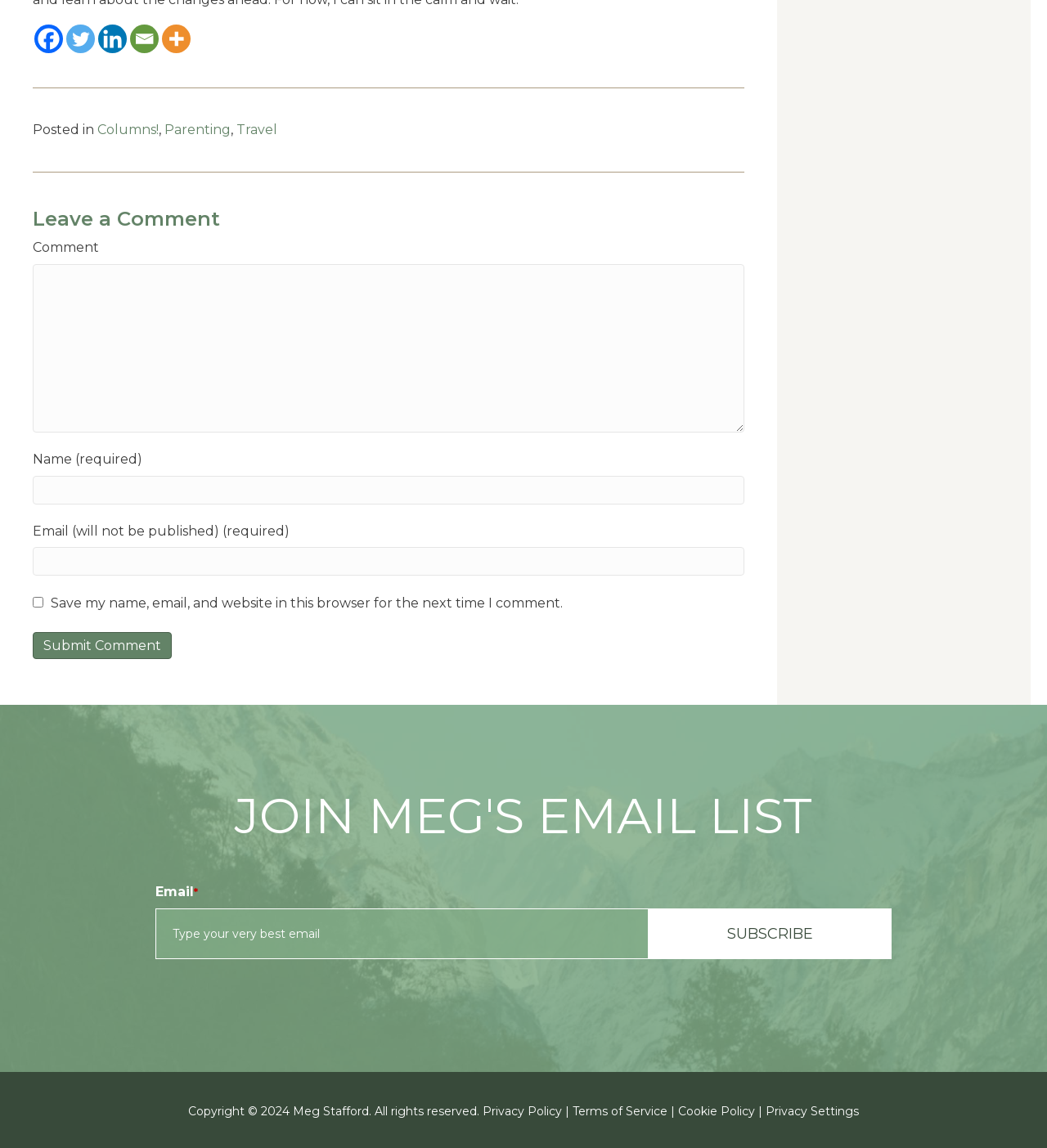What is the title of the section below the comment section? Look at the image and give a one-word or short phrase answer.

JOIN MEG'S EMAIL LIST